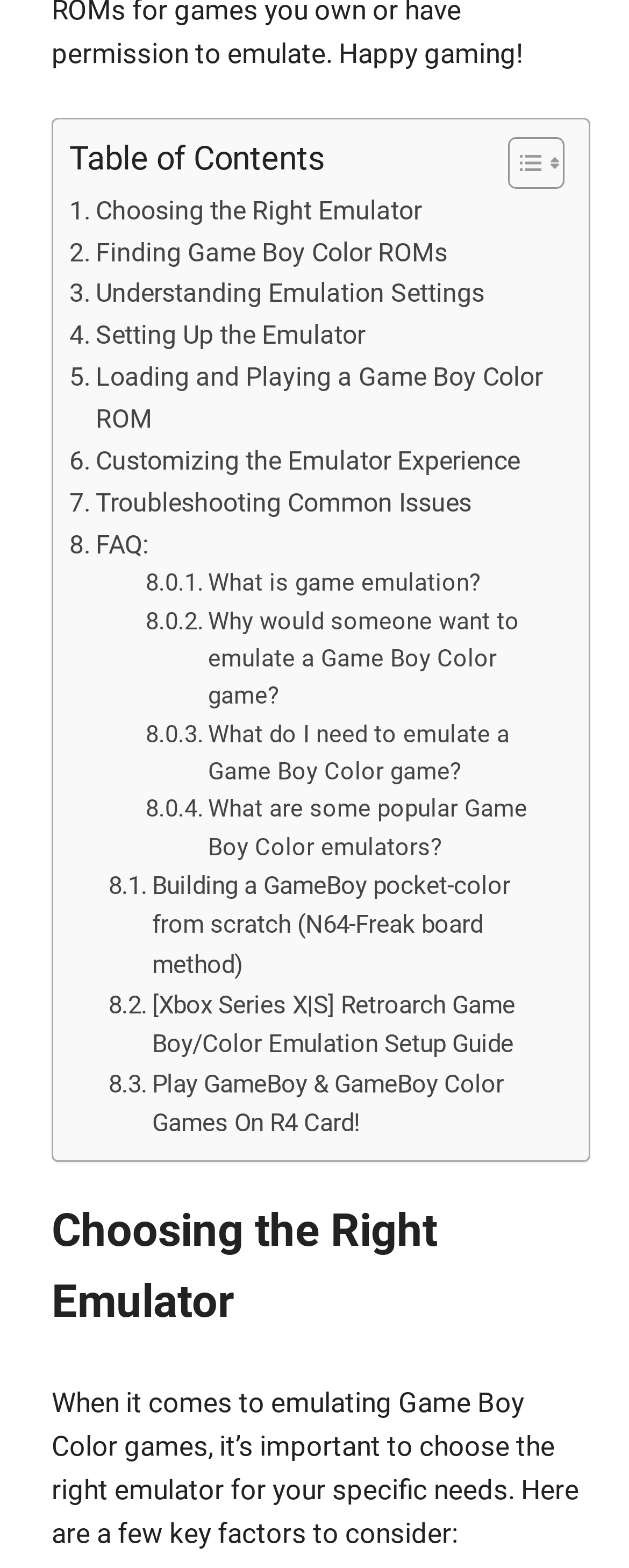Identify the bounding box coordinates of the HTML element based on this description: "Customizing the Emulator Experience".

[0.11, 0.281, 0.826, 0.307]